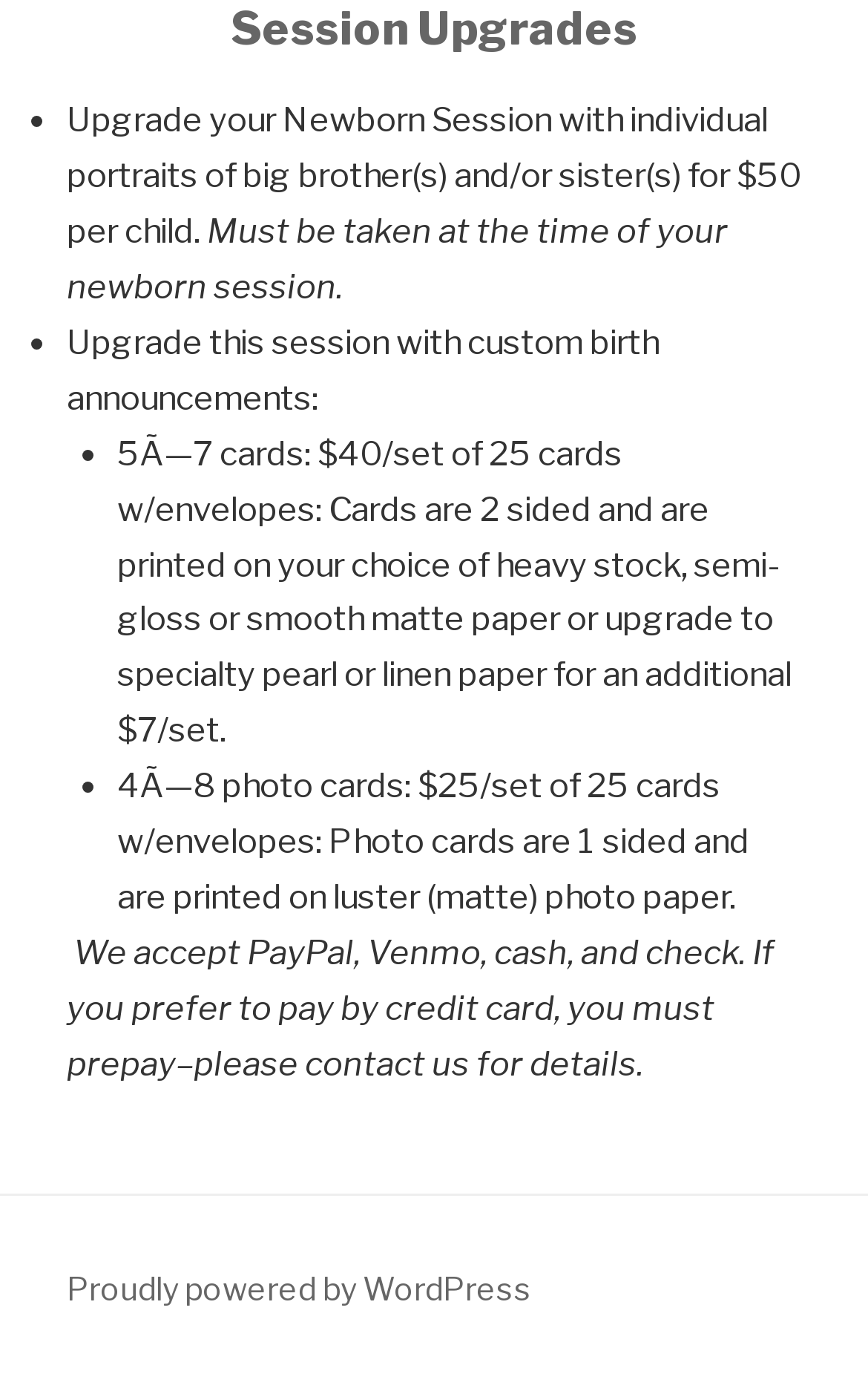What is the price of 4x8 photo cards?
Answer the question with a single word or phrase by looking at the picture.

$25/set